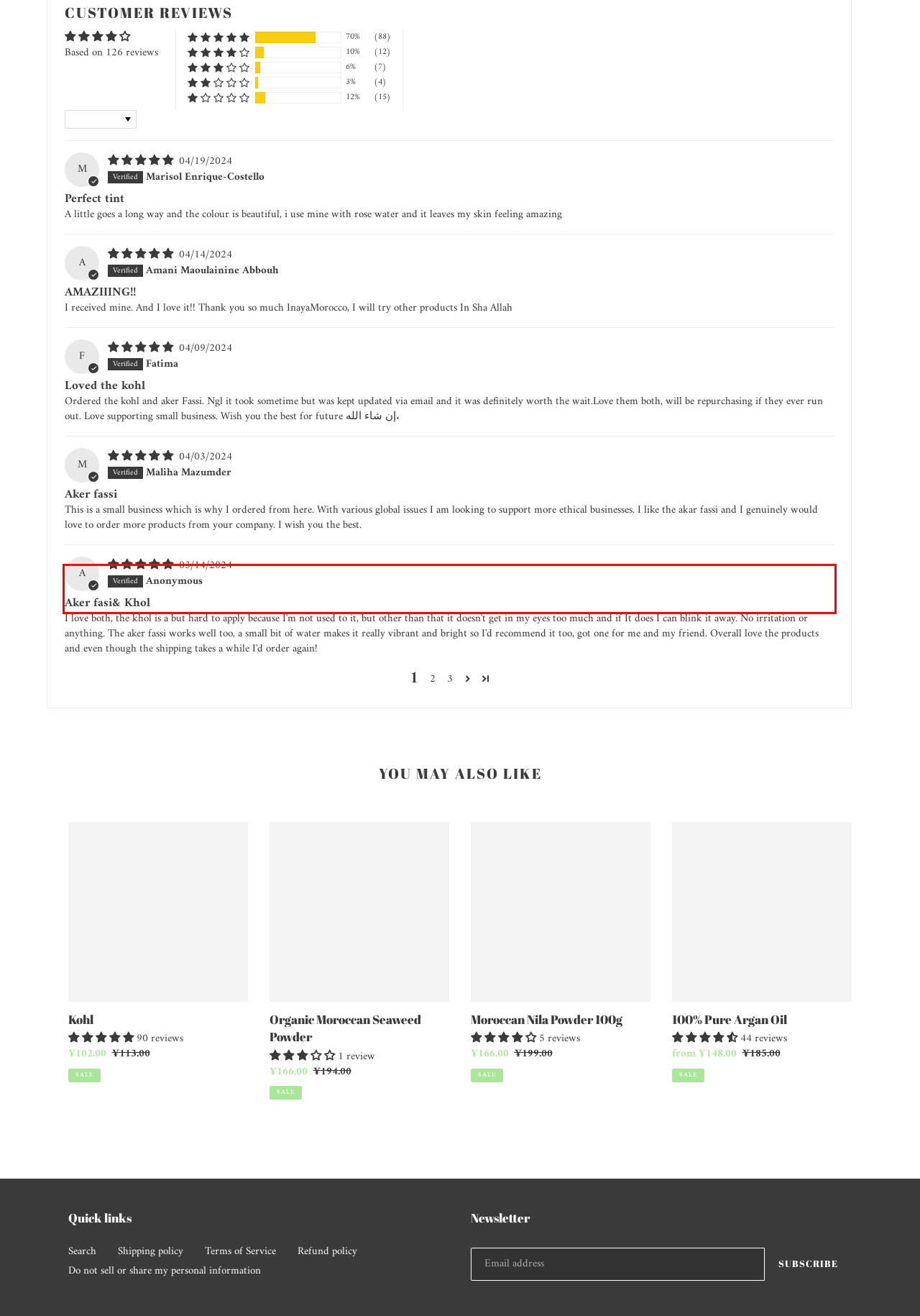You have a webpage screenshot with a red rectangle surrounding a UI element. Extract the text content from within this red bounding box.

I love both, the khol is a but hard to apply because I'm not used to it, but other than that it doesn't get in my eyes too much and if It does I can blink it away. No irritation or anything. The aker fassi works well too, a small bit of water makes it really vibrant and bright so I'd recommend it too, got one for me and my friend. Overall love the products and even though the shipping takes a while I'd order again!